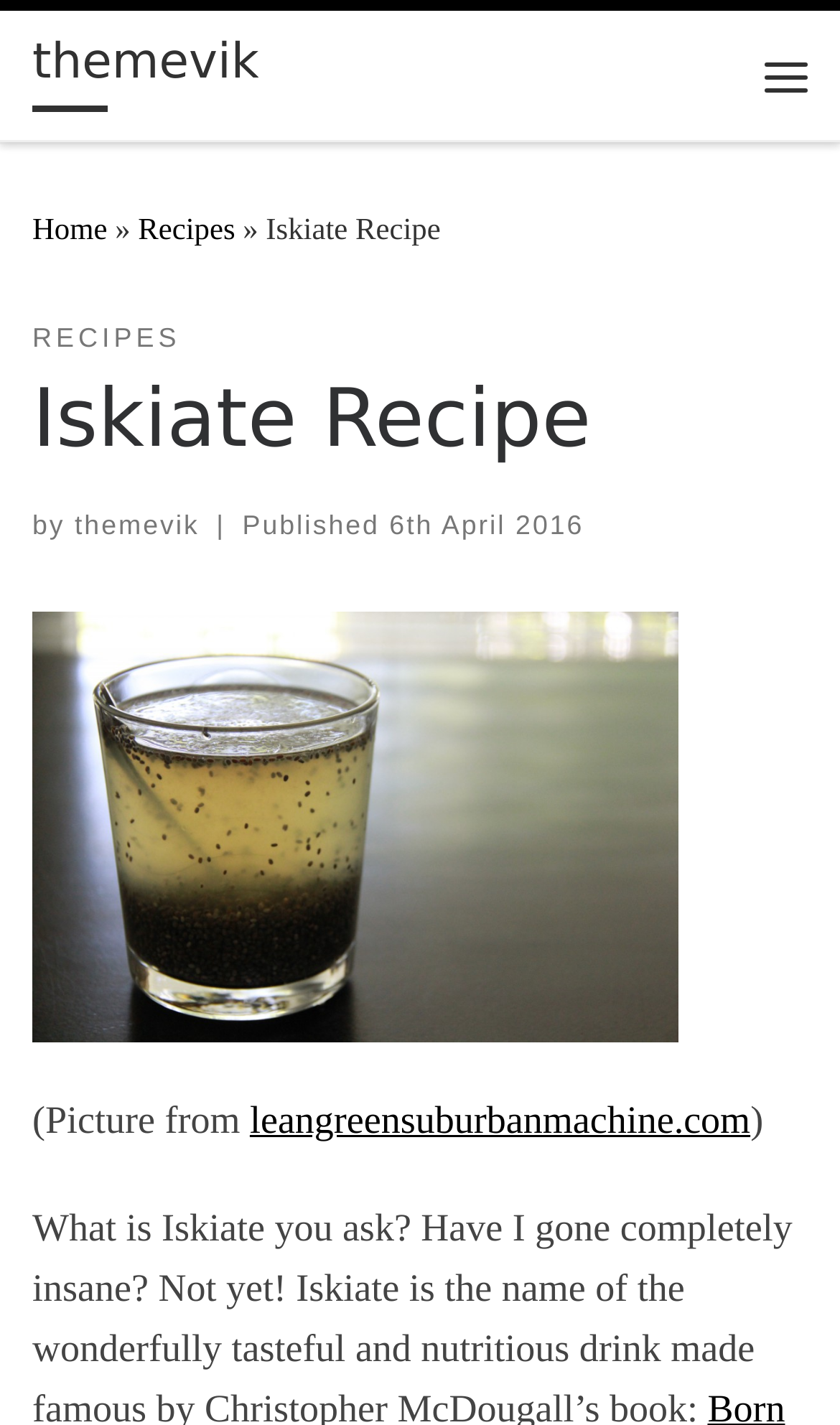Please specify the bounding box coordinates of the region to click in order to perform the following instruction: "Check the 'themevik' profile".

[0.089, 0.358, 0.238, 0.379]